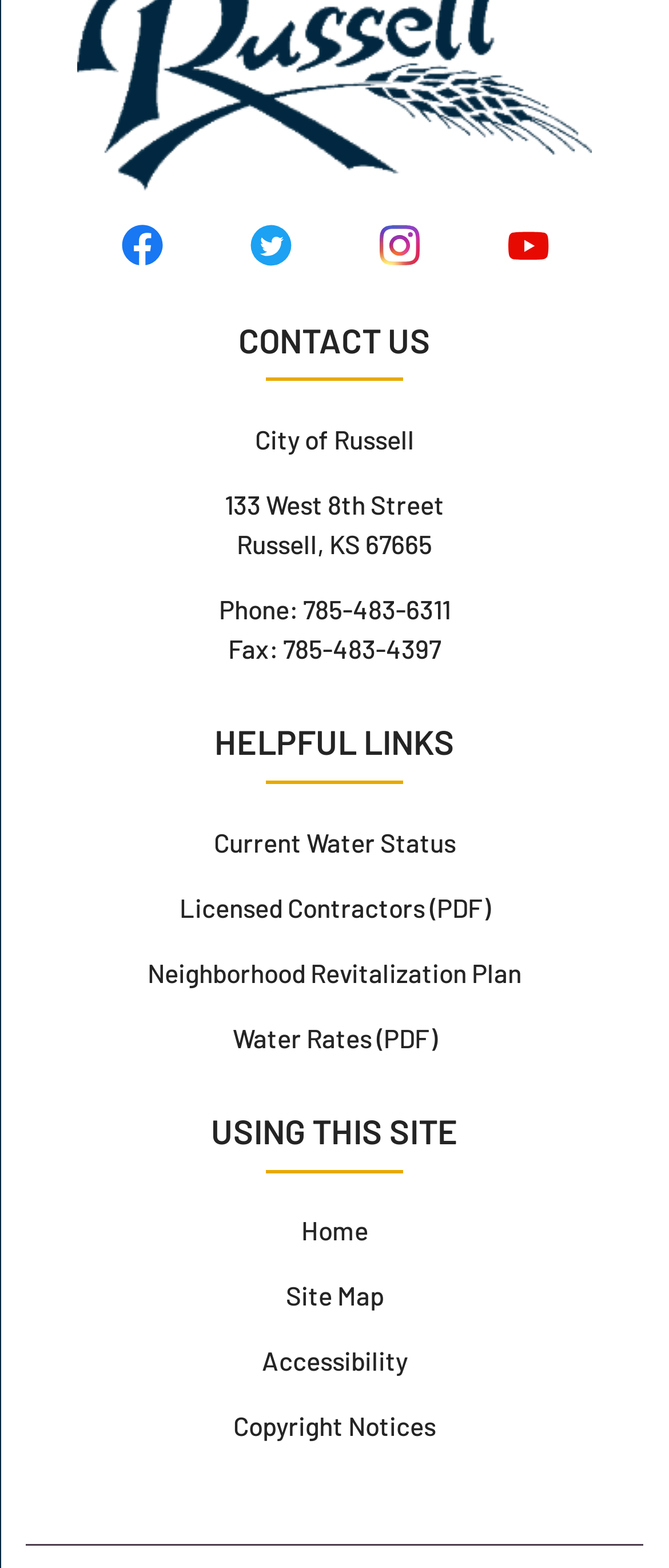Determine the bounding box coordinates of the section to be clicked to follow the instruction: "Contact us by phone". The coordinates should be given as four float numbers between 0 and 1, formatted as [left, top, right, bottom].

[0.453, 0.379, 0.673, 0.398]